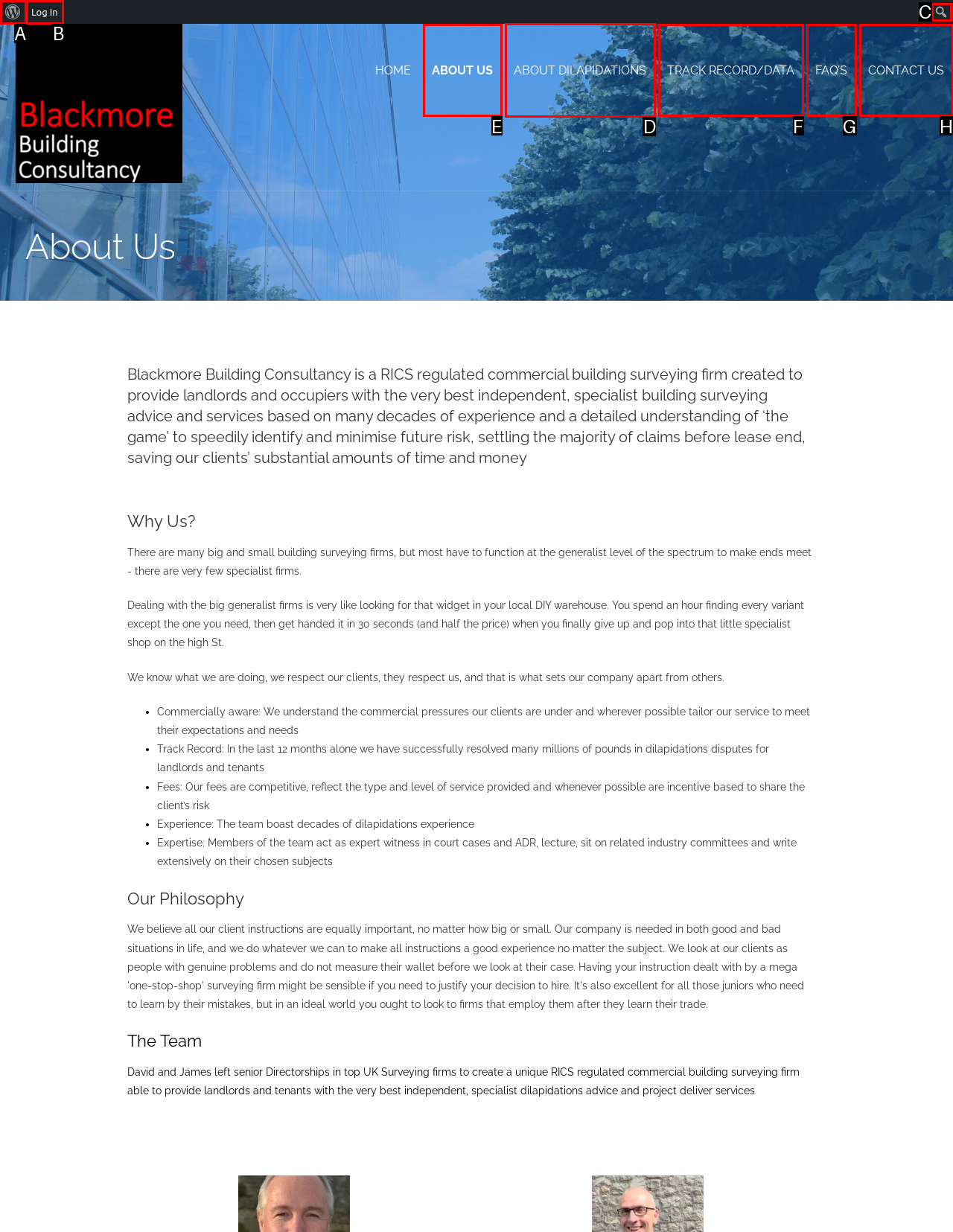Identify the HTML element you need to click to achieve the task: Click on the 'ABOUT DILAPIDATIONS' link. Respond with the corresponding letter of the option.

D